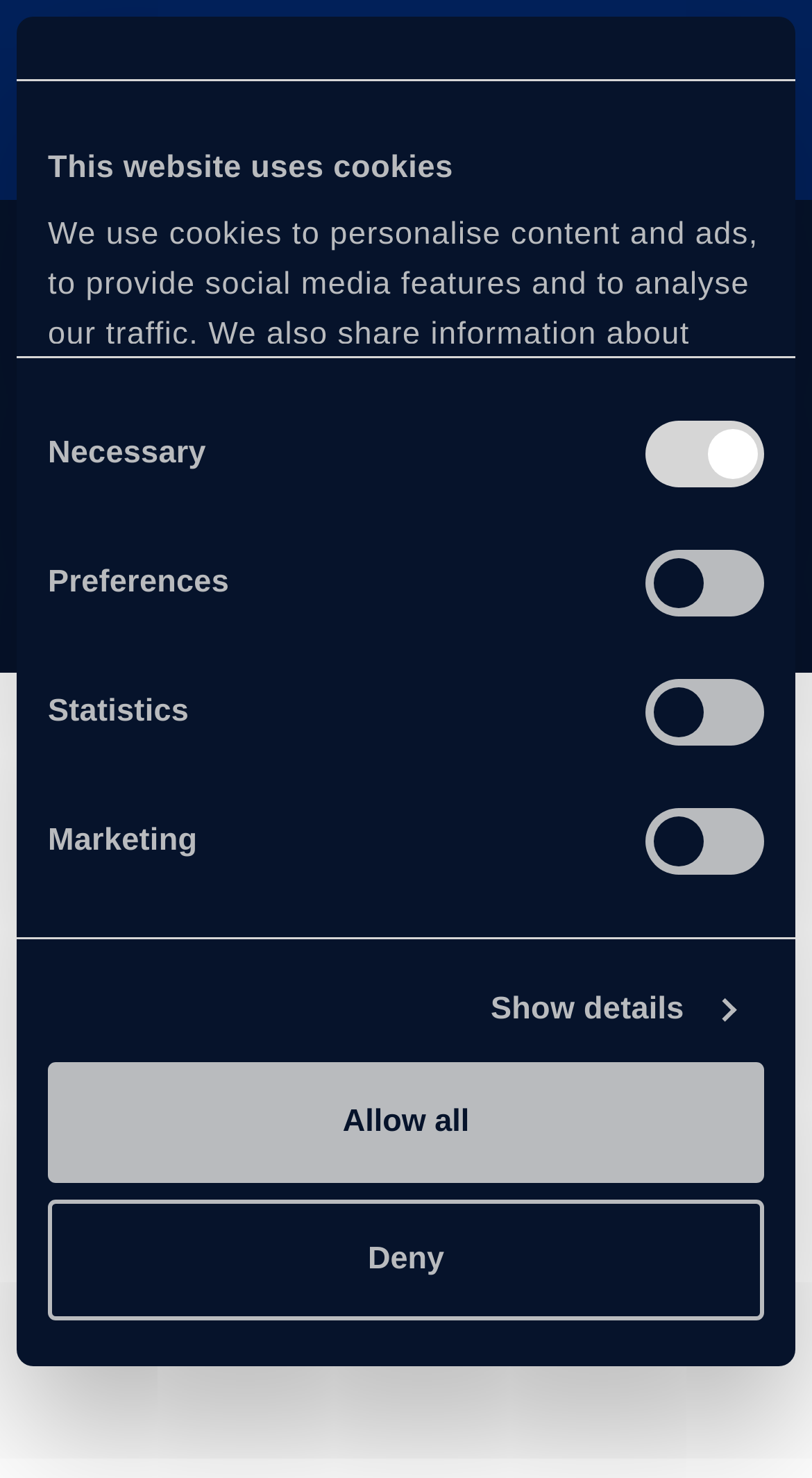How many types of cookies can be consented to?
Examine the screenshot and reply with a single word or phrase.

4